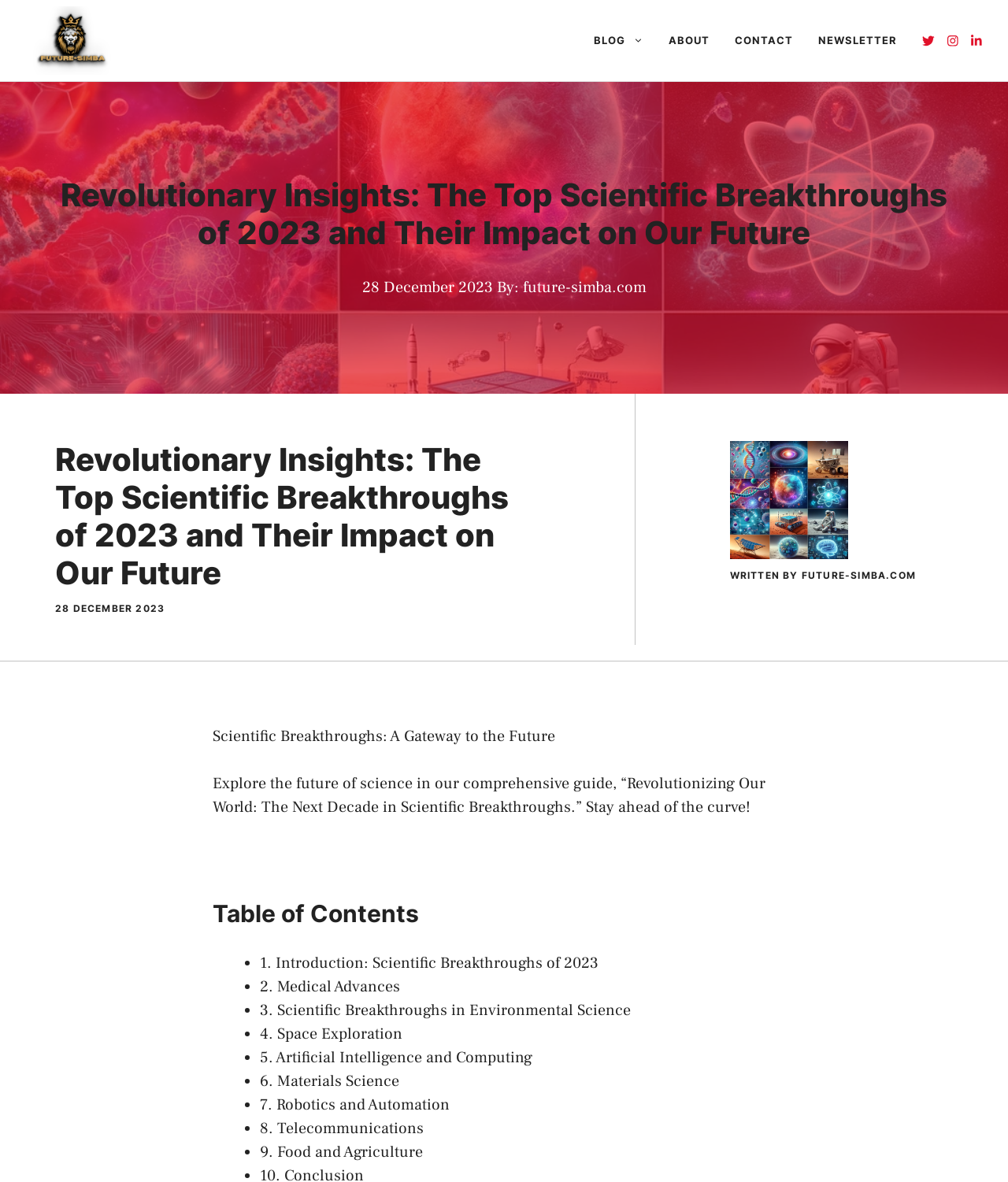Highlight the bounding box coordinates of the element you need to click to perform the following instruction: "Click the BLOG link."

[0.577, 0.014, 0.651, 0.054]